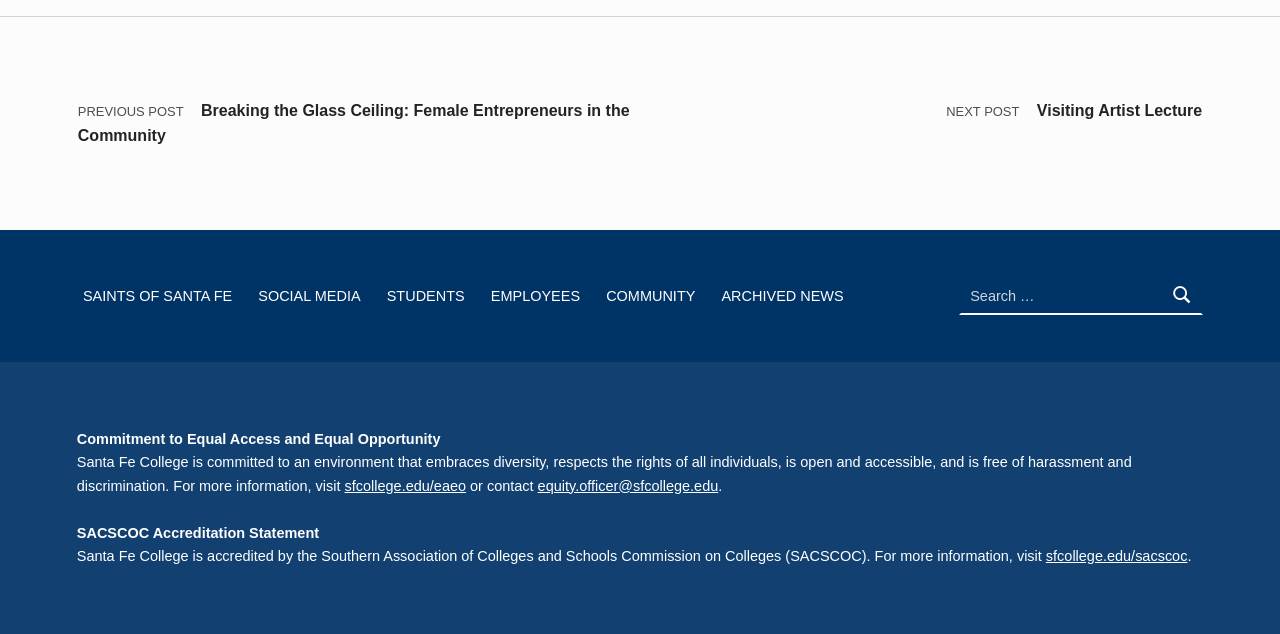What is the purpose of the 'NEXT POST' link?
Using the visual information, respond with a single word or phrase.

To navigate to the next post